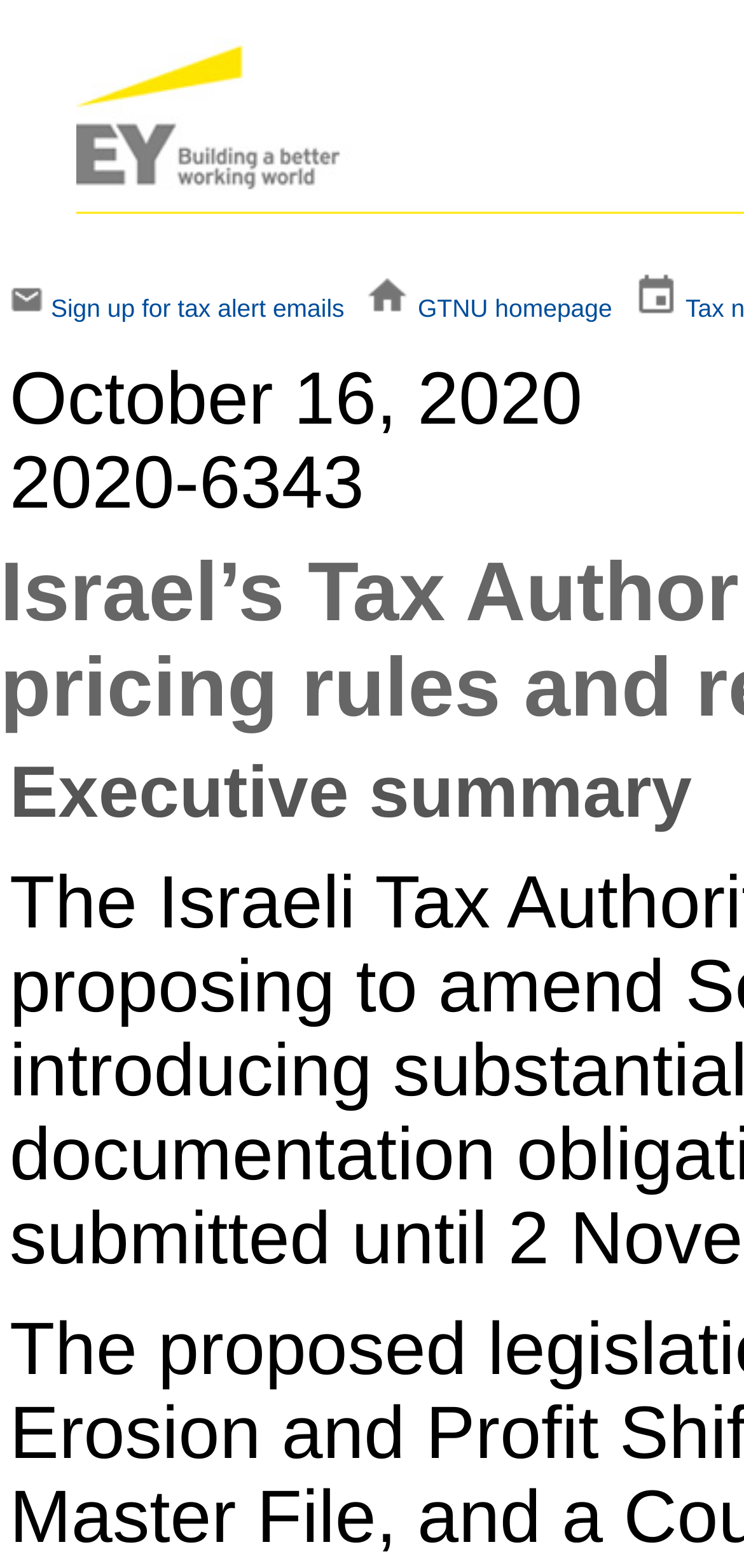What is the purpose of the links at the top?
Refer to the image and provide a one-word or short phrase answer.

Navigation